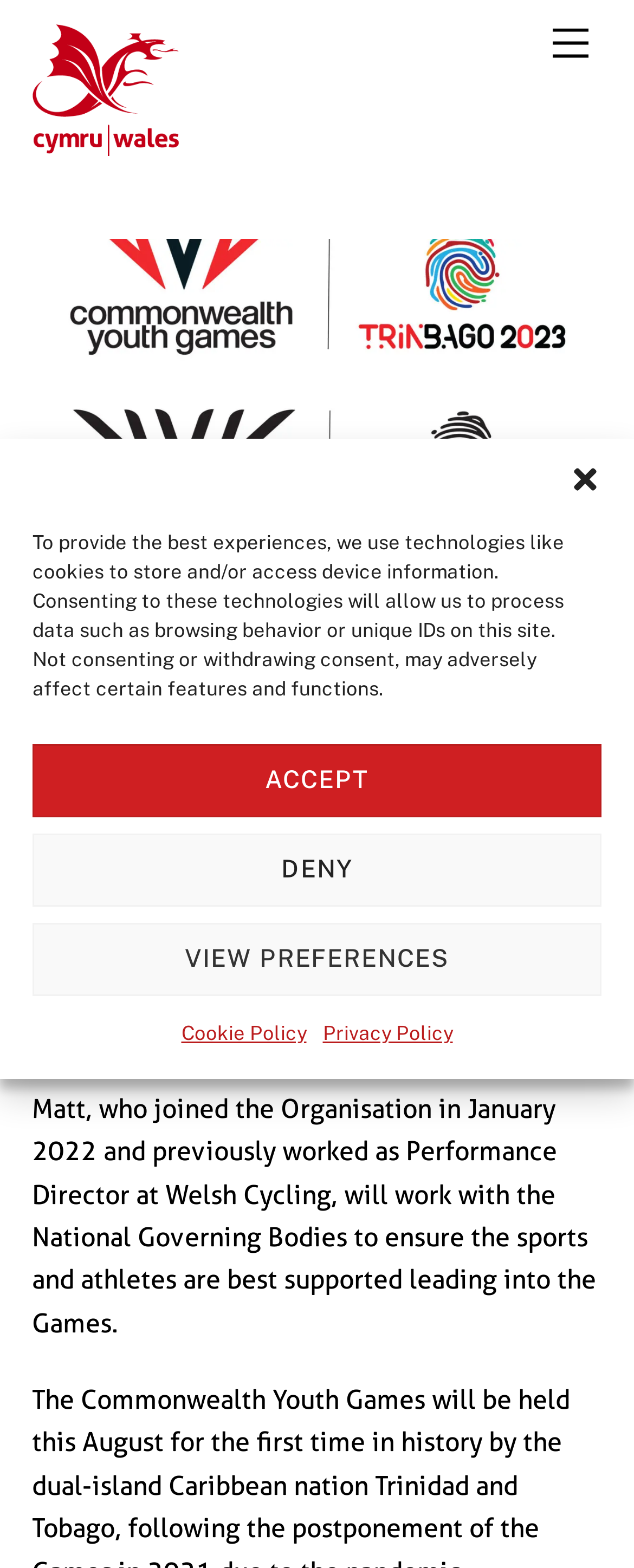Please identify the primary heading of the webpage and give its text content.

Commonwealth Youth Games Chef de Mission Announced